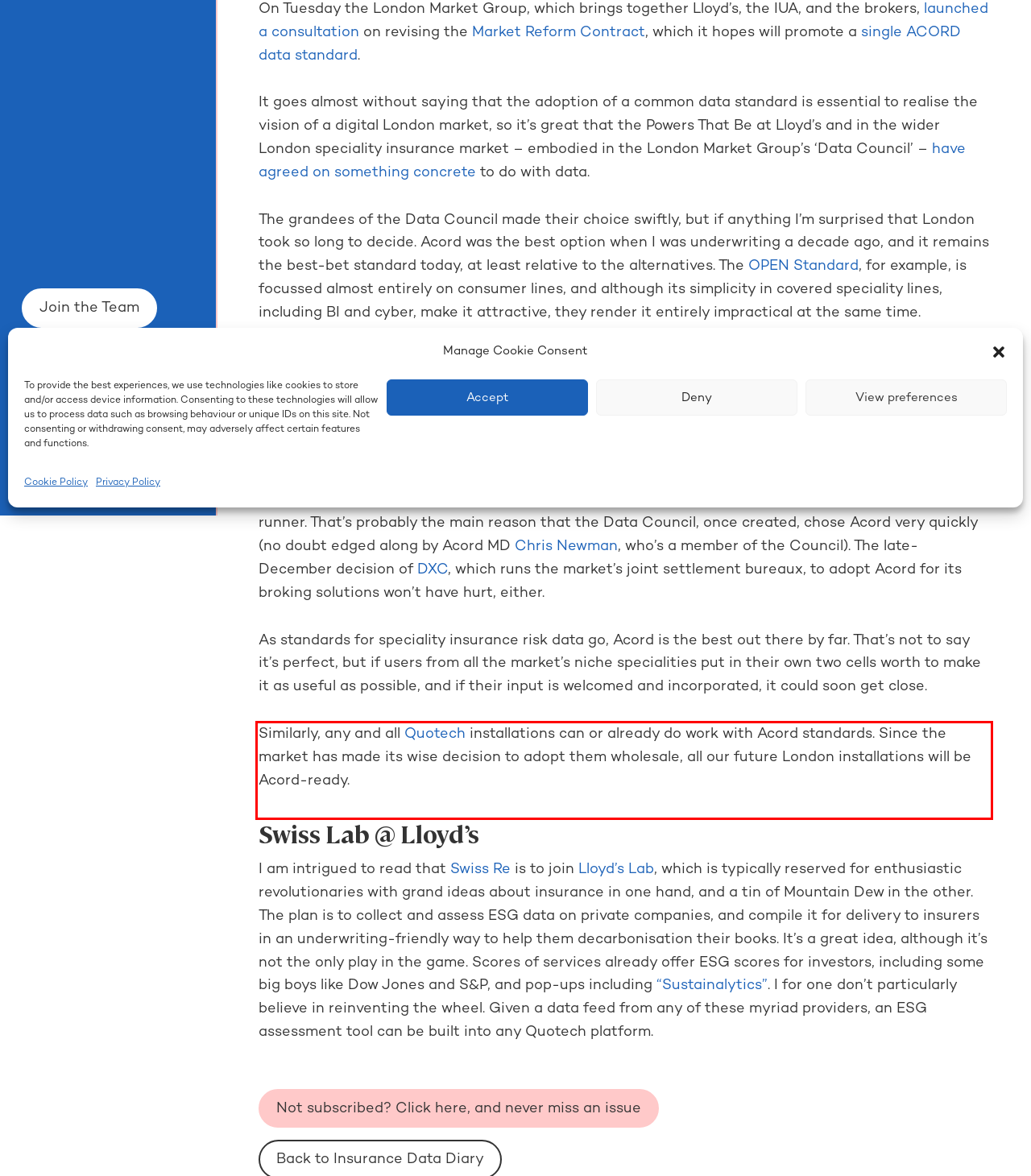Please look at the webpage screenshot and extract the text enclosed by the red bounding box.

Similarly, any and all Quotech installations can or already do work with Acord standards. Since the market has made its wise decision to adopt them wholesale, all our future London installations will be Acord-ready.